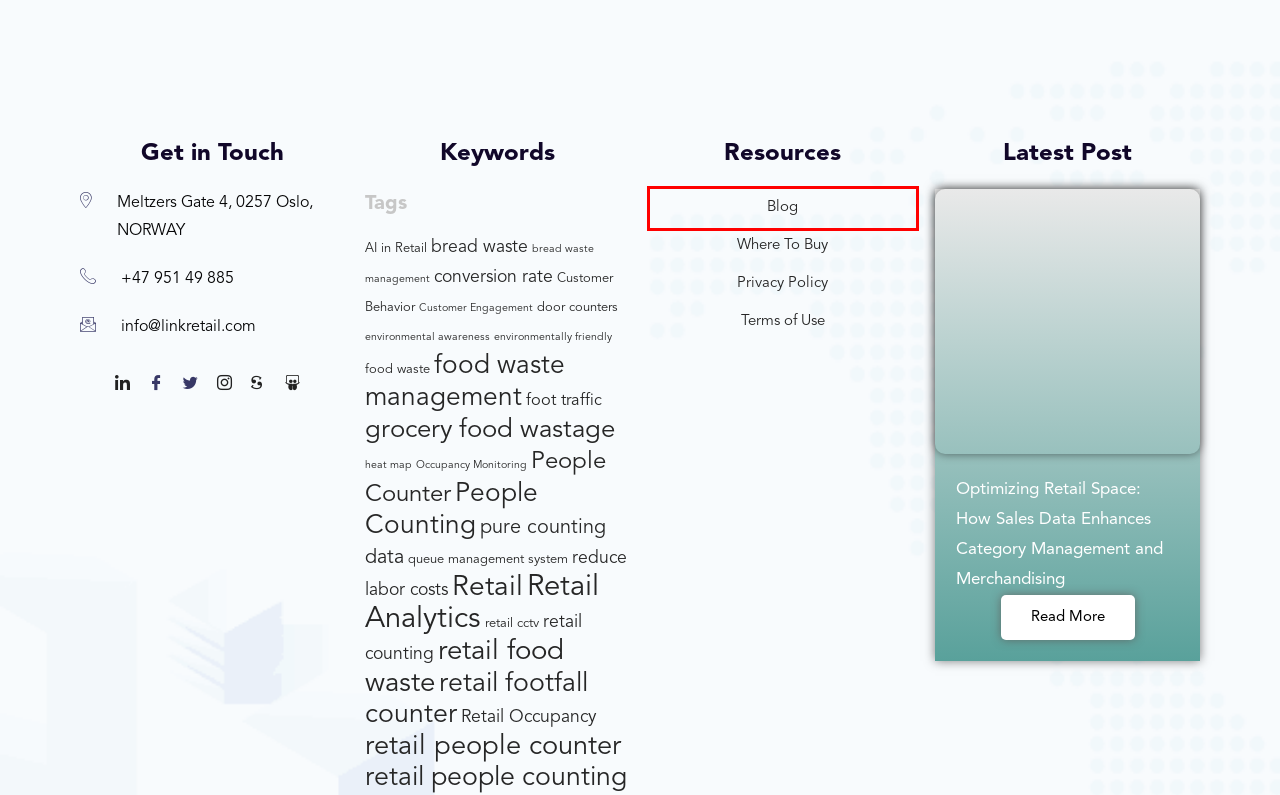You are given a screenshot depicting a webpage with a red bounding box around a UI element. Select the description that best corresponds to the new webpage after clicking the selected element. Here are the choices:
A. Privacy Policy - Link Retail
B. Customer Engagement Archives - Link Retail
C. Terms of Use - Link Retail
D. People Counting Systems: How They Work, and Why to Use Them ? - Link Retail
E. Blog - Link Retail
F. Retail Waste Management - Reduce Grocery Waste - Retail AI Technology
G. retail food waste Archives - Link Retail
H. Where To Buy - Link Retail

E